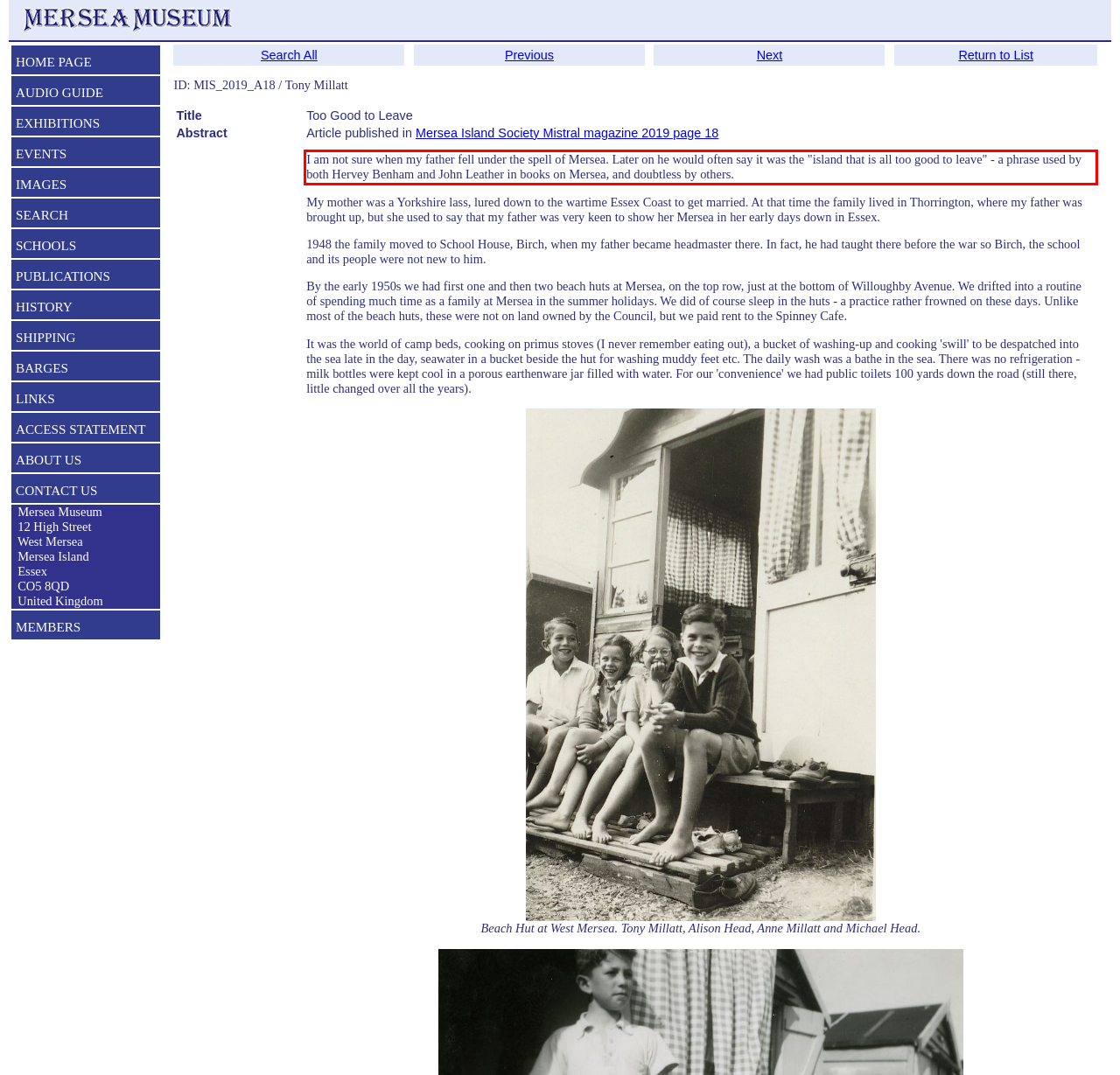Given a screenshot of a webpage, identify the red bounding box and perform OCR to recognize the text within that box.

I am not sure when my father fell under the spell of Mersea. Later on he would often say it was the "island that is all too good to leave" - a phrase used by both Hervey Benham and John Leather in books on Mersea, and doubtless by others.